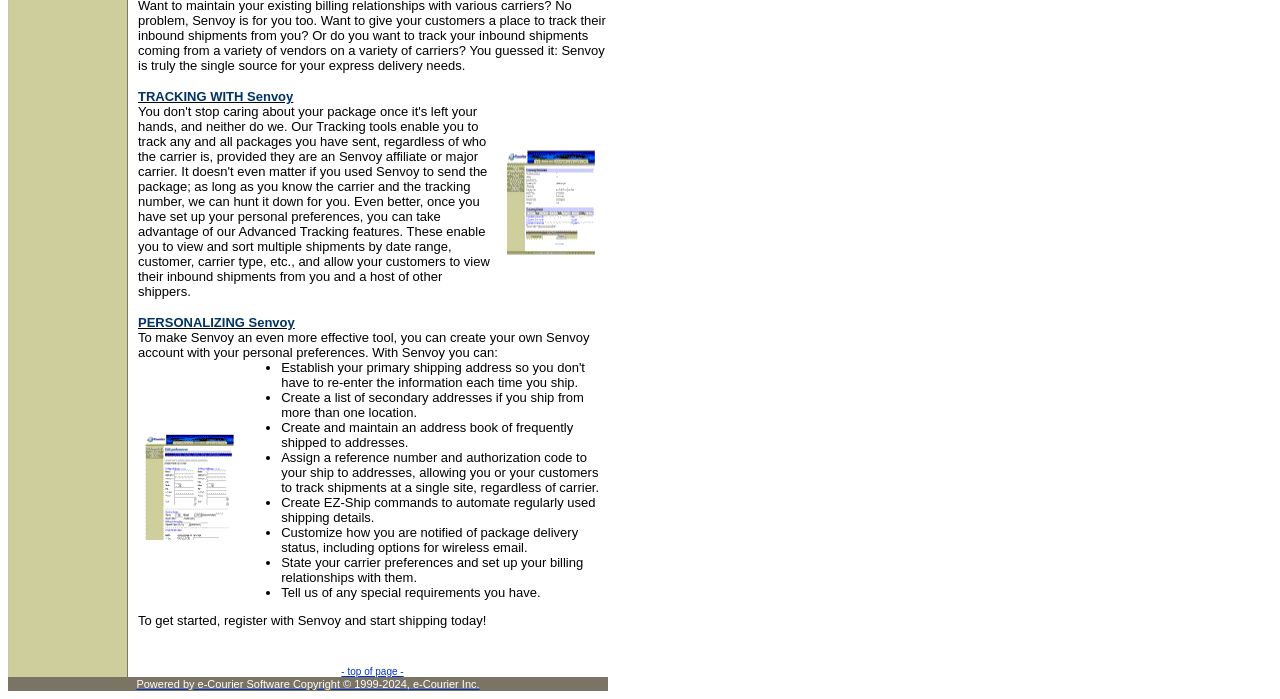What can users do with their personal preferences on Senvoy?
Provide a detailed answer to the question using information from the image.

As stated on the webpage, users can create their own Senvoy account with their personal preferences, which allows them to customize how they are notified of package delivery status, including options for wireless email.